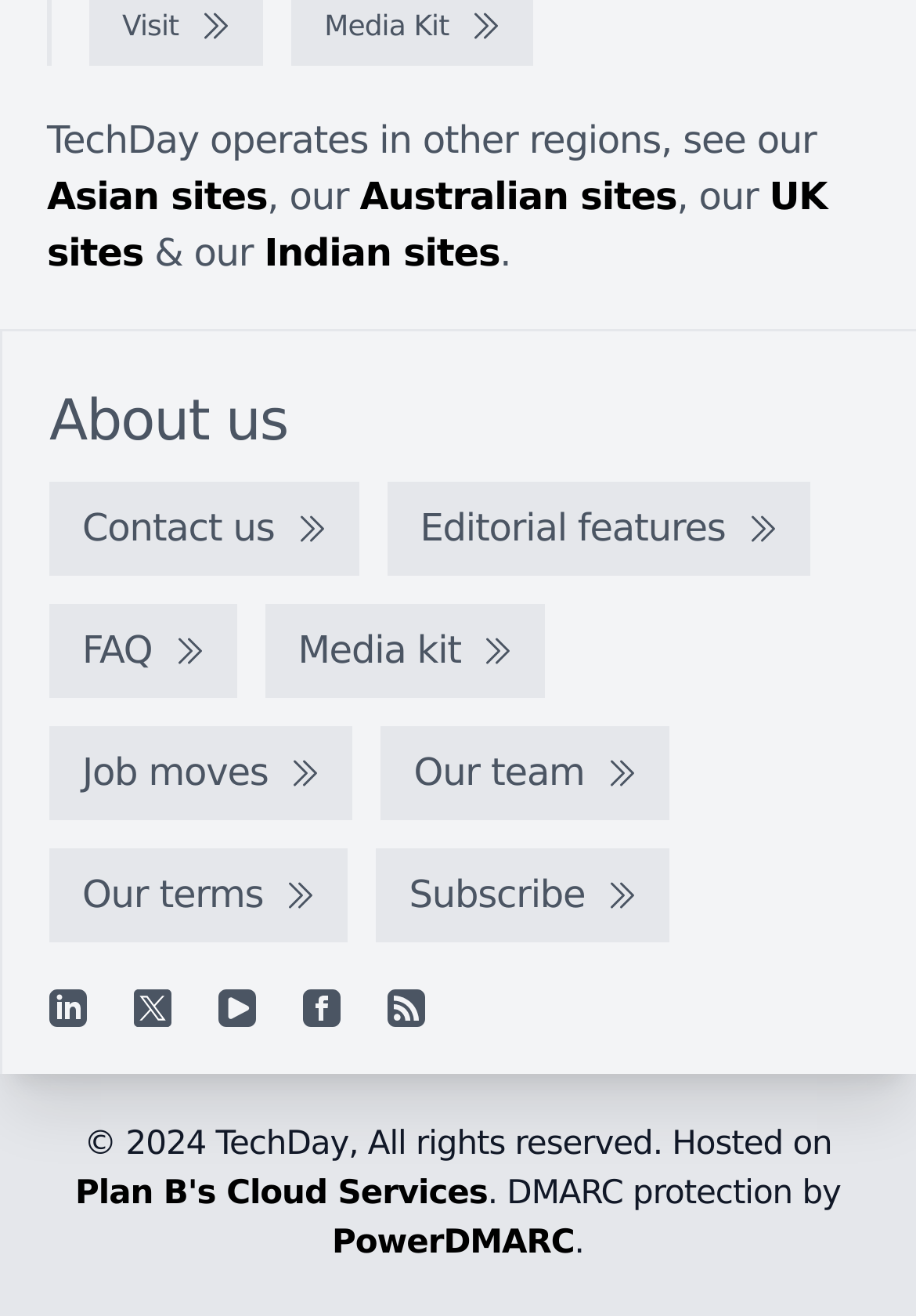Please specify the bounding box coordinates of the region to click in order to perform the following instruction: "go to contact us page".

None